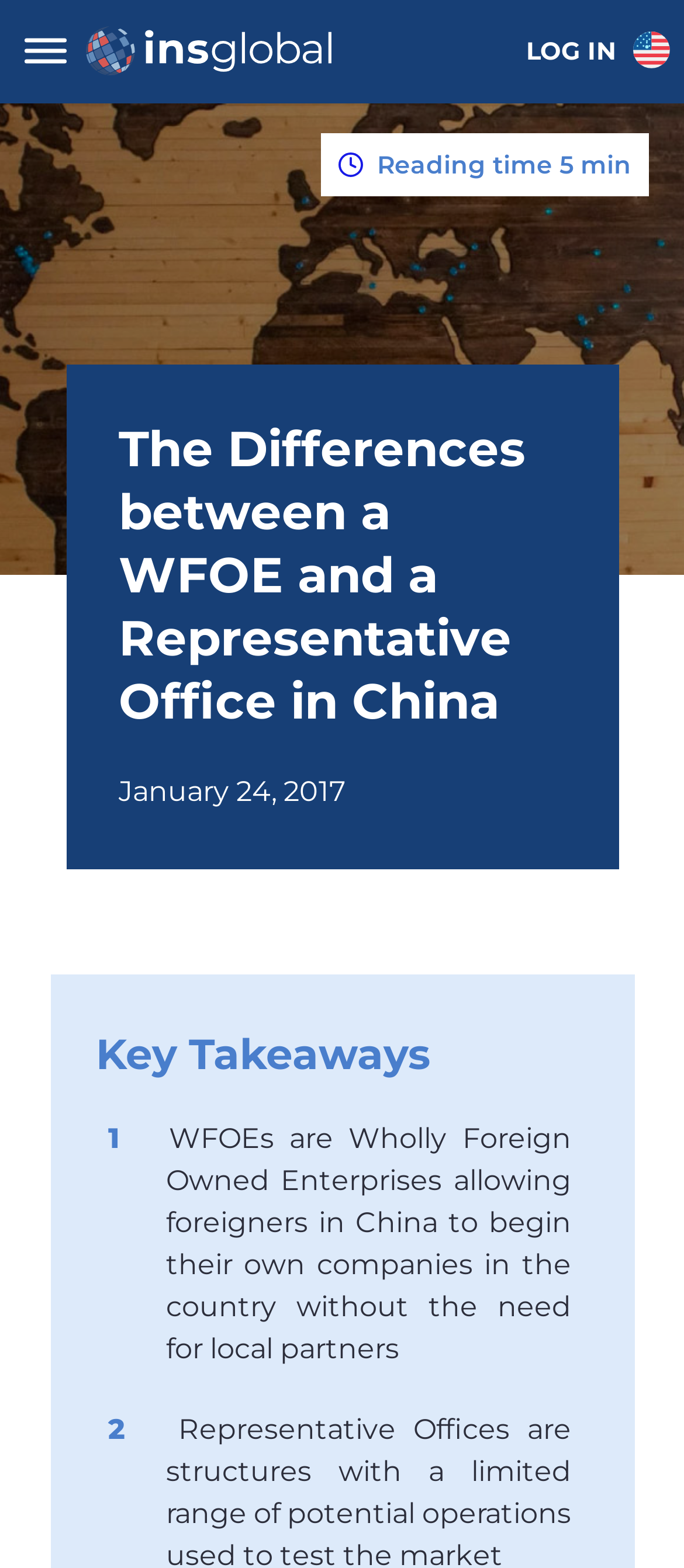Offer a thorough description of the webpage.

The webpage is about understanding the differences between Wholly Foreign-Owned Enterprises (WFOEs) and Representative Offices (ROs) in China. At the top left of the page, there is a button and a link, followed by another link to "LOG IN" at the top right. An image is placed at the top right corner. 

Below the top section, there is a smaller image on the left, accompanied by a text "Reading time 5 min" on its right. 

The main content of the webpage starts with a heading "The Differences between a WFOE and a Representative Office in China", which is centered at the top of the main section. Below the heading, there is a date "January 24, 2017". 

Further down, there is a subheading "Key Takeaways" on the left, followed by a paragraph of text that explains what WFOEs are, which is a type of enterprise that allows foreigners to start their own companies in China without local partners.